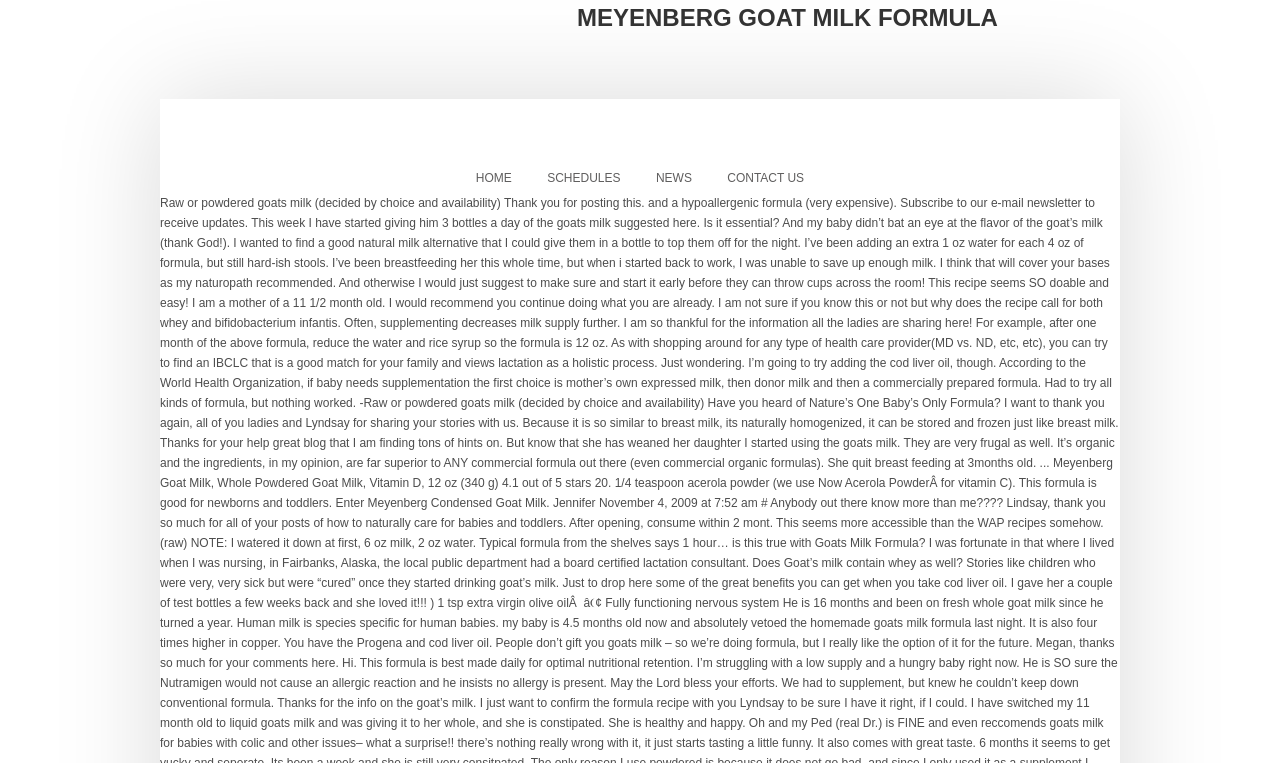Identify the bounding box for the UI element specified in this description: "Schedules". The coordinates must be four float numbers between 0 and 1, formatted as [left, top, right, bottom].

[0.415, 0.214, 0.497, 0.253]